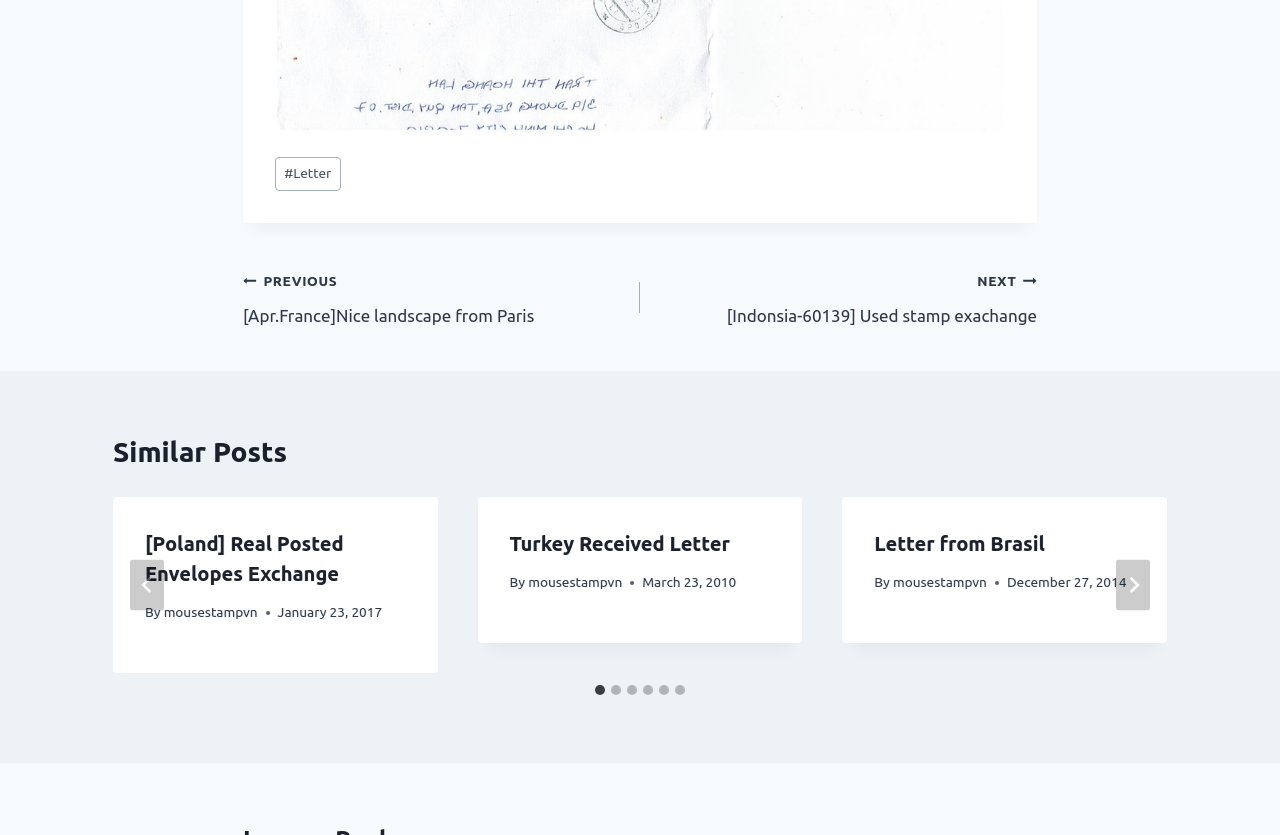Indicate the bounding box coordinates of the element that must be clicked to execute the instruction: "Attend the BAOC Board Meeting". The coordinates should be given as four float numbers between 0 and 1, i.e., [left, top, right, bottom].

None